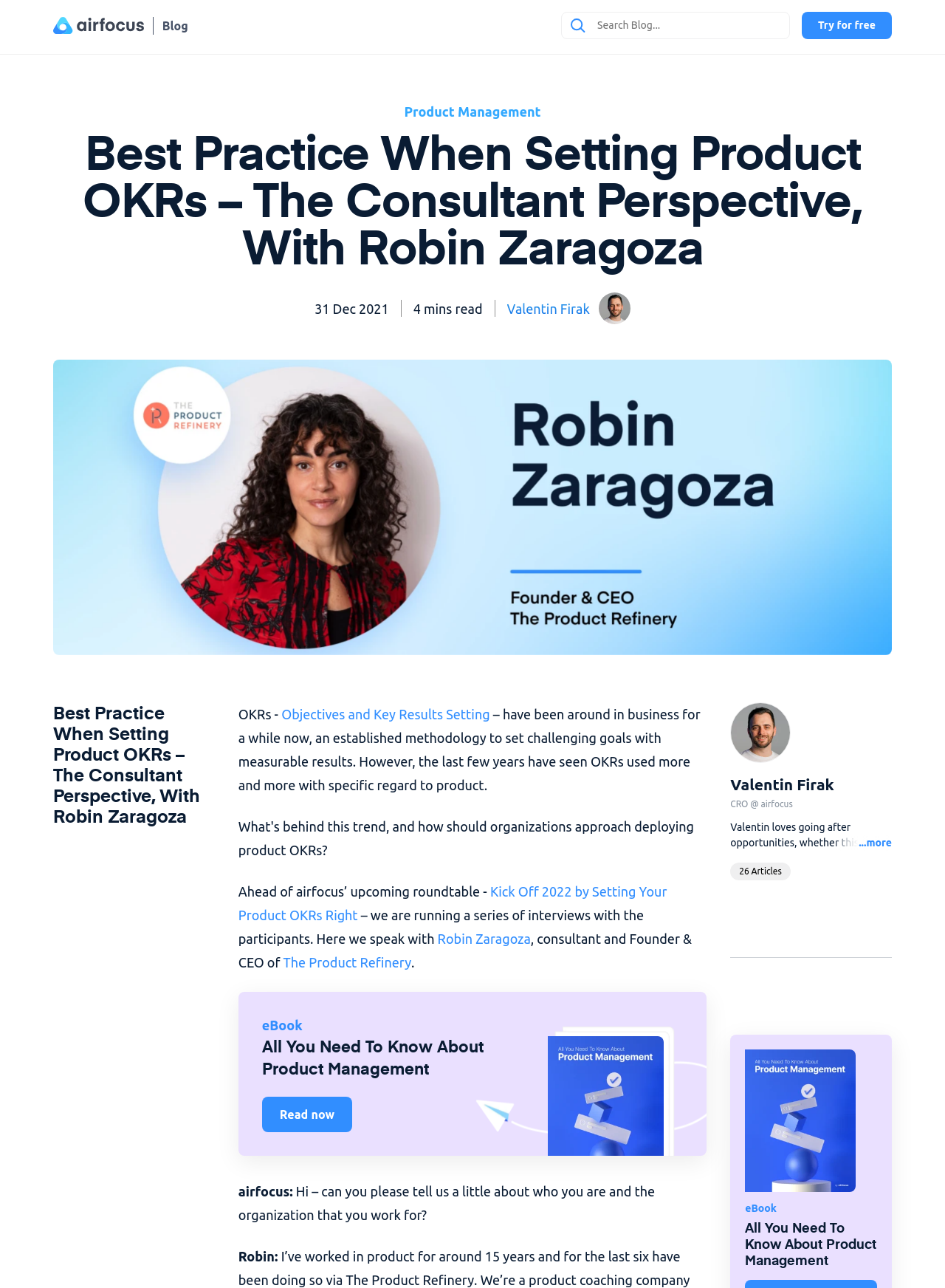Please provide the main heading of the webpage content.

Best Practice When Setting Product OKRs – The Consultant Perspective, With Robin Zaragoza